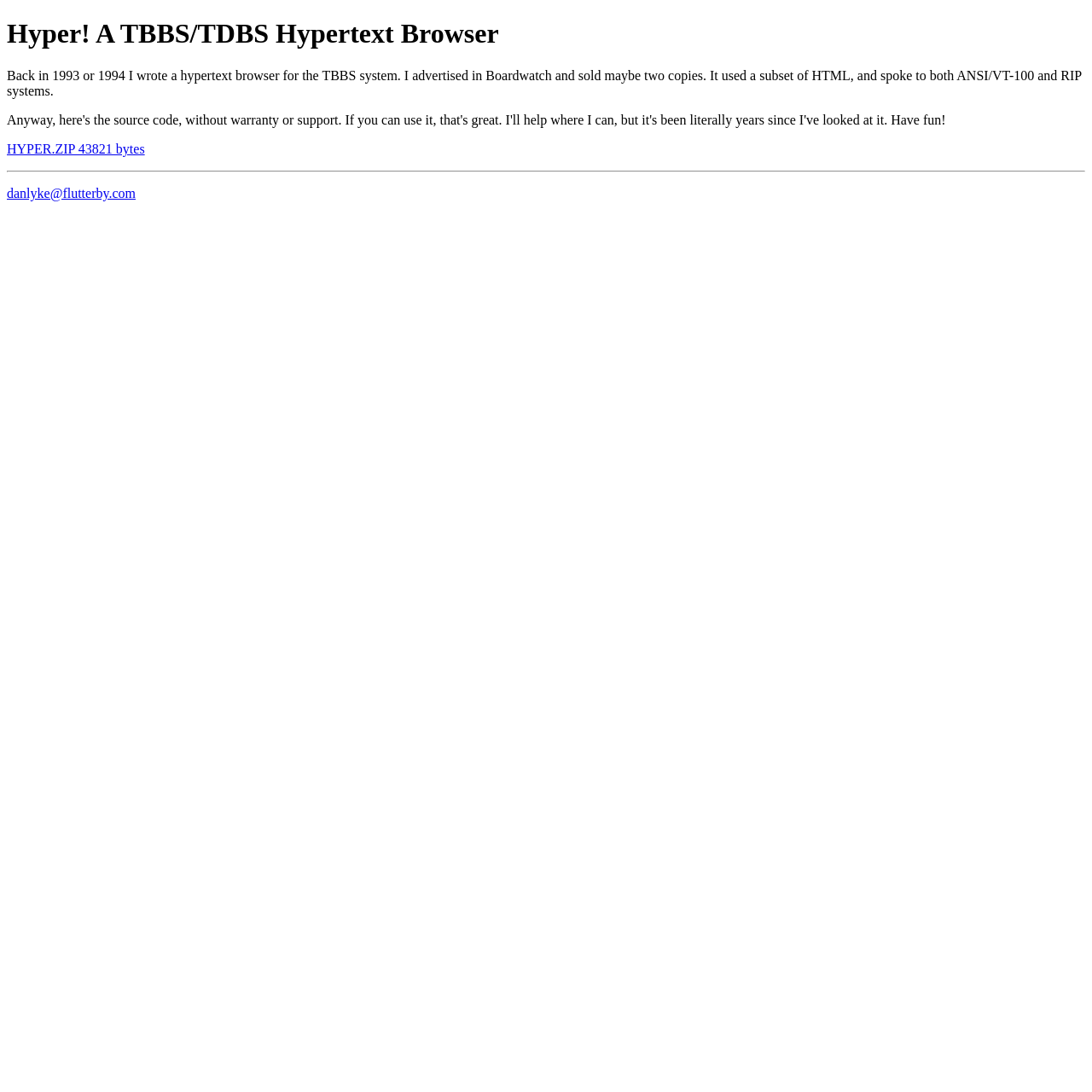Given the description: "HYPER.ZIP 43821 bytes", determine the bounding box coordinates of the UI element. The coordinates should be formatted as four float numbers between 0 and 1, [left, top, right, bottom].

[0.006, 0.13, 0.133, 0.143]